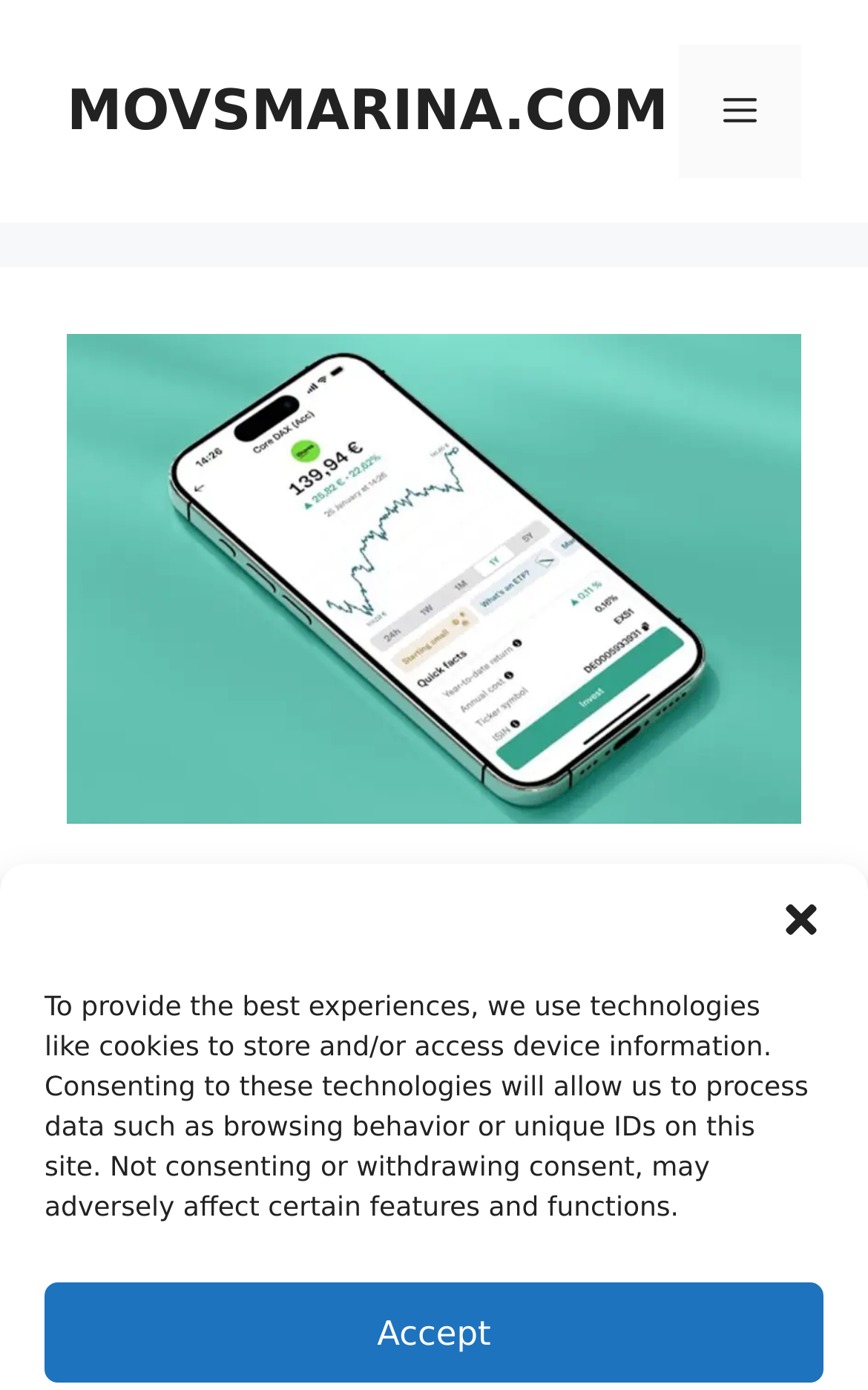Identify the bounding box coordinates for the UI element mentioned here: "aria-label="Close dialog"". Provide the coordinates as four float values between 0 and 1, i.e., [left, top, right, bottom].

[0.897, 0.645, 0.949, 0.678]